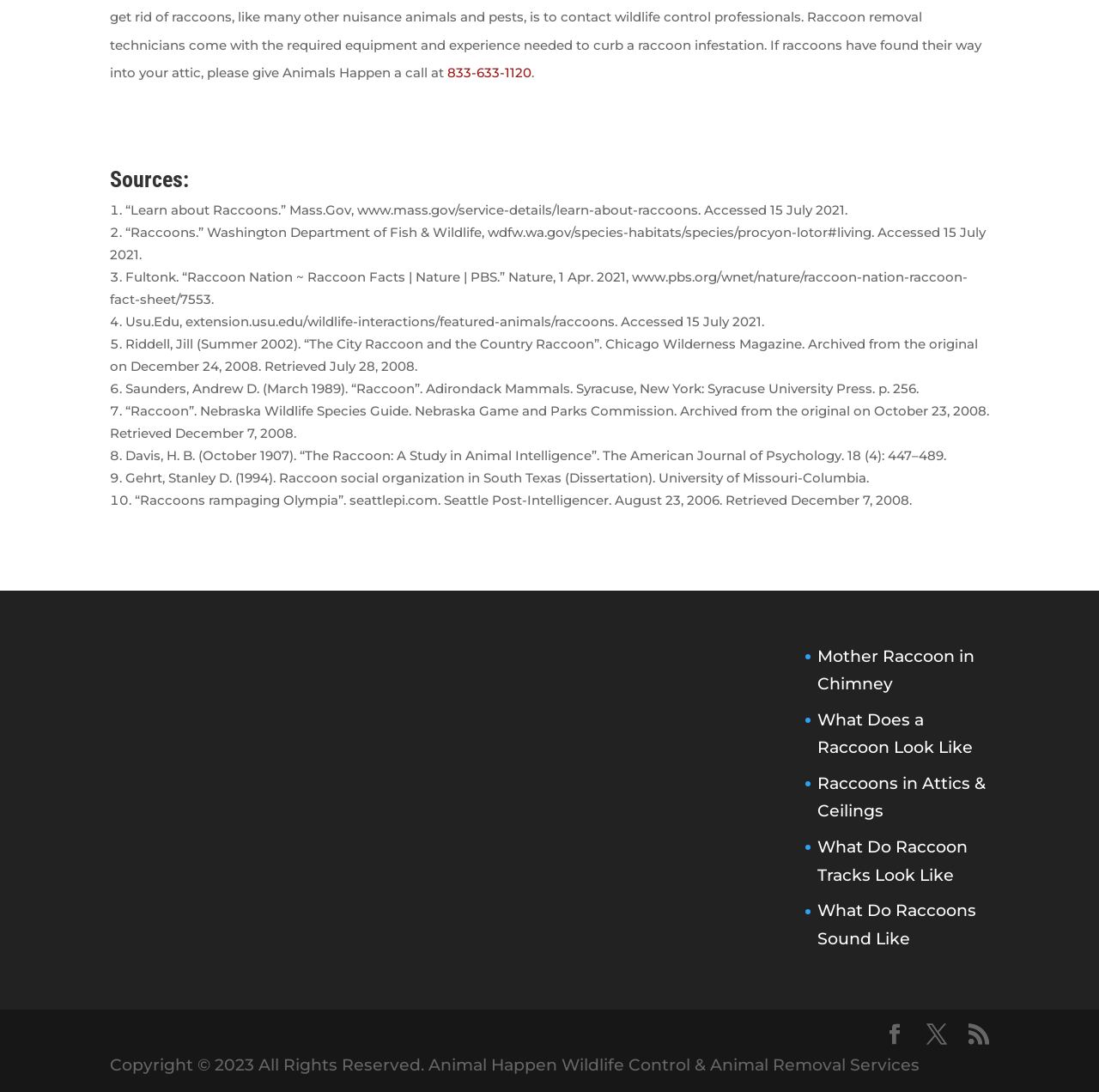Please specify the bounding box coordinates in the format (top-left x, top-left y, bottom-right x, bottom-right y), with values ranging from 0 to 1. Identify the bounding box for the UI component described as follows: 833-633-1120

[0.407, 0.059, 0.484, 0.074]